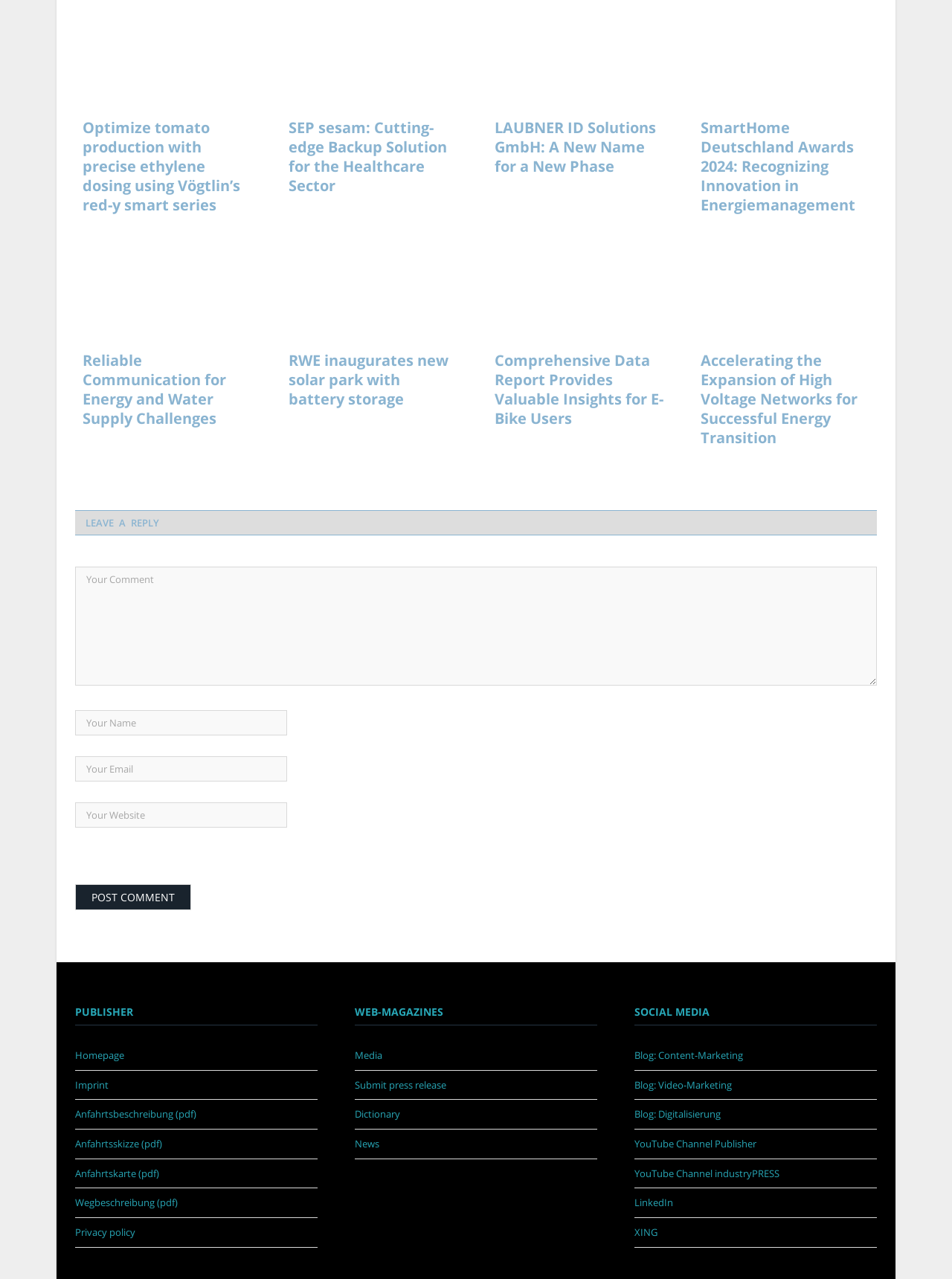Please identify the bounding box coordinates of the element that needs to be clicked to execute the following command: "Visit the homepage". Provide the bounding box using four float numbers between 0 and 1, formatted as [left, top, right, bottom].

[0.079, 0.82, 0.13, 0.83]